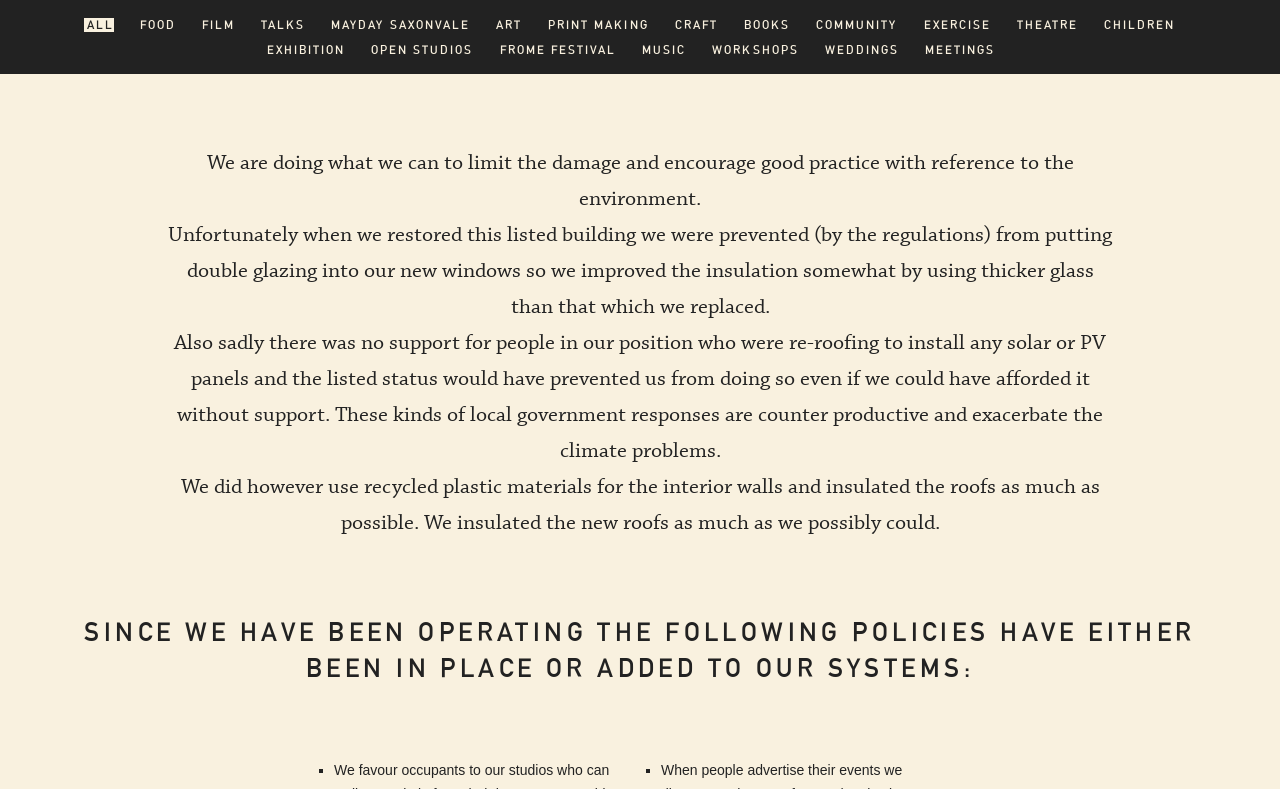Using the provided element description: "Meetings", identify the bounding box coordinates. The coordinates should be four floats between 0 and 1 in the order [left, top, right, bottom].

[0.721, 0.054, 0.778, 0.072]